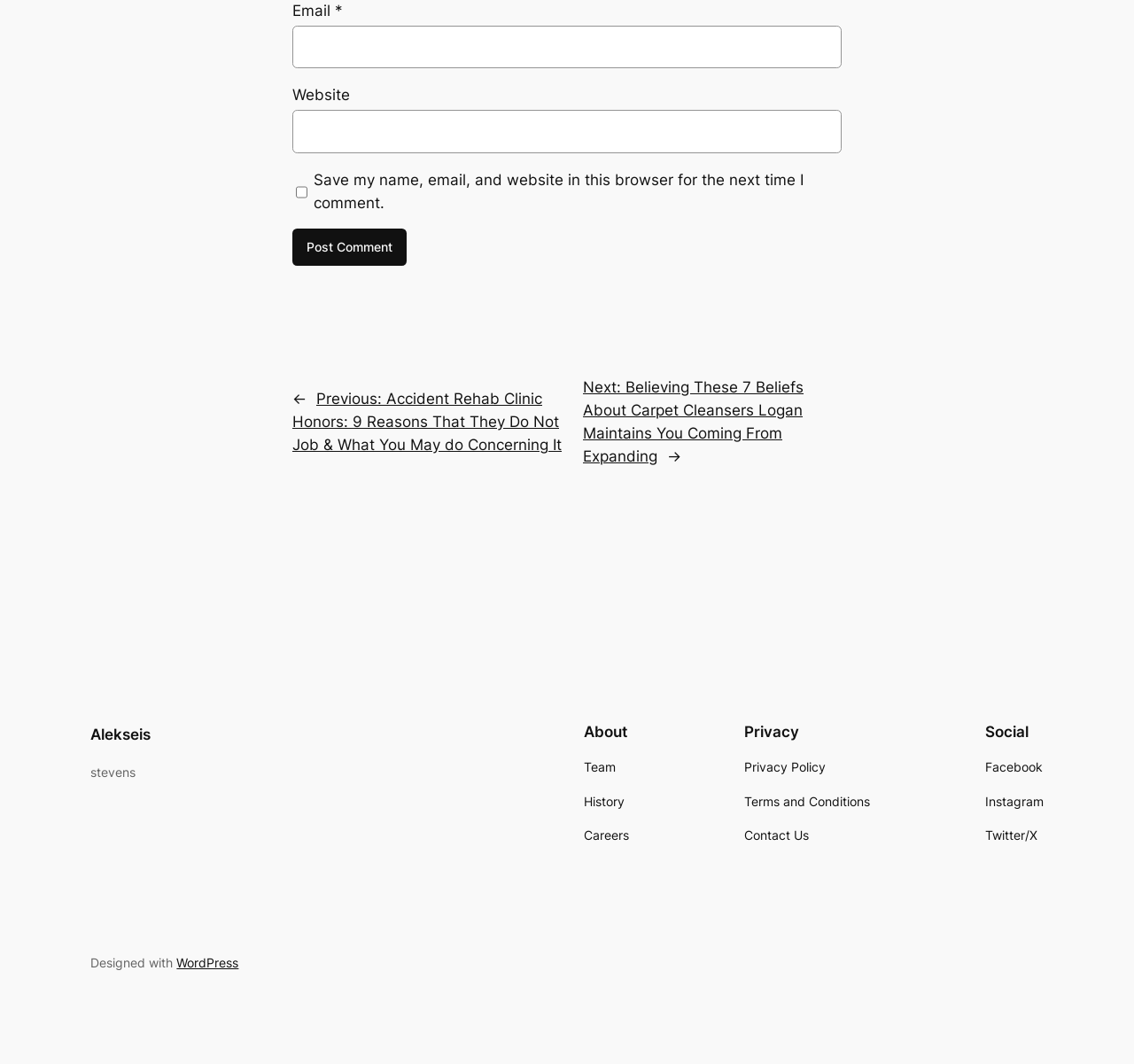How many navigation sections are there?
Please give a detailed answer to the question using the information shown in the image.

There are three navigation sections on the webpage: 'Posts', 'About', and 'Privacy'. The 'Posts' section has 'Previous' and 'Next' links, the 'About' section has 'Team', 'History', and 'Careers' links, and the 'Privacy' section has 'Privacy Policy', 'Terms and Conditions', and 'Contact Us' links.